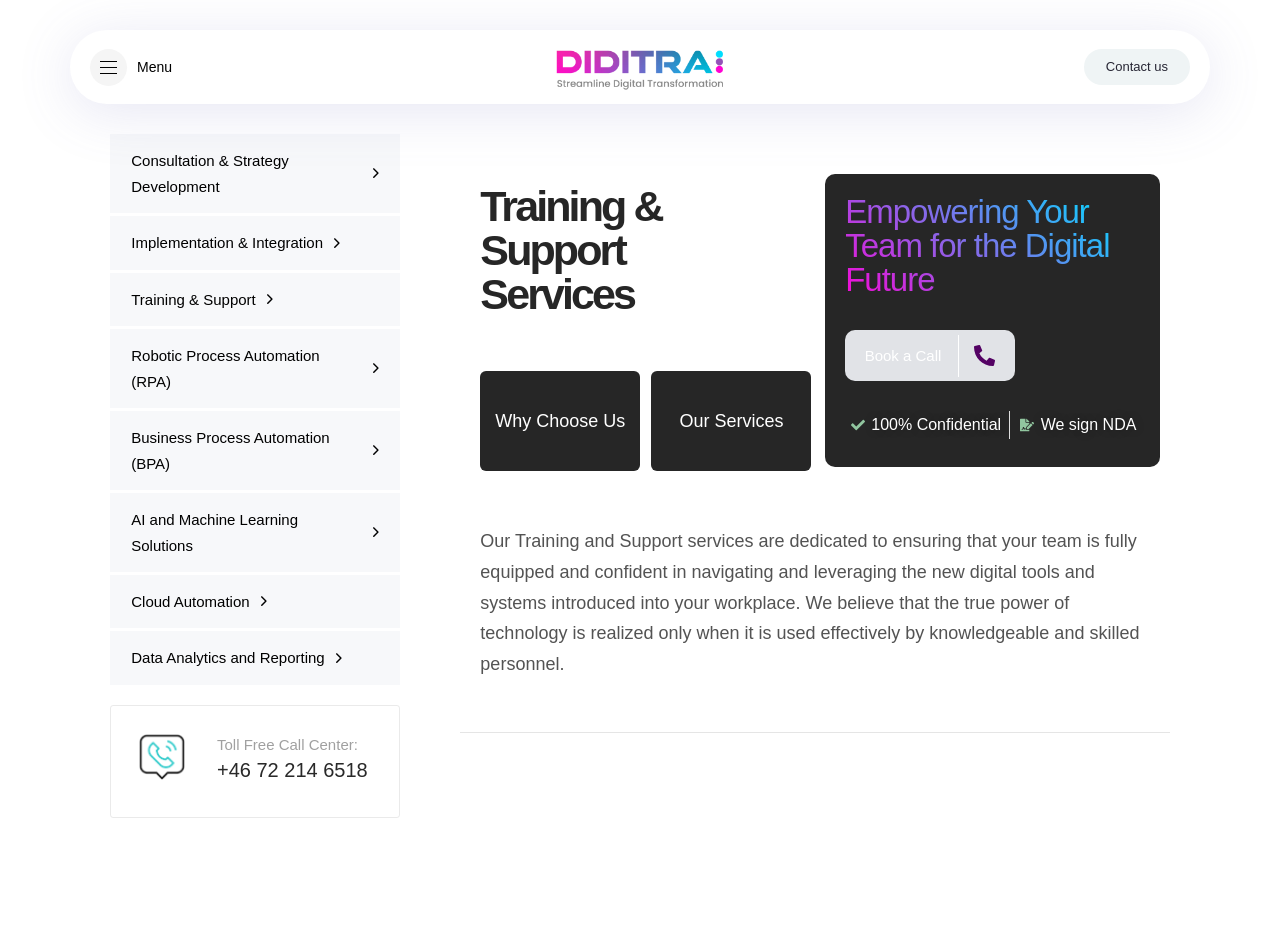Please identify the primary heading of the webpage and give its text content.

Training & Support Services